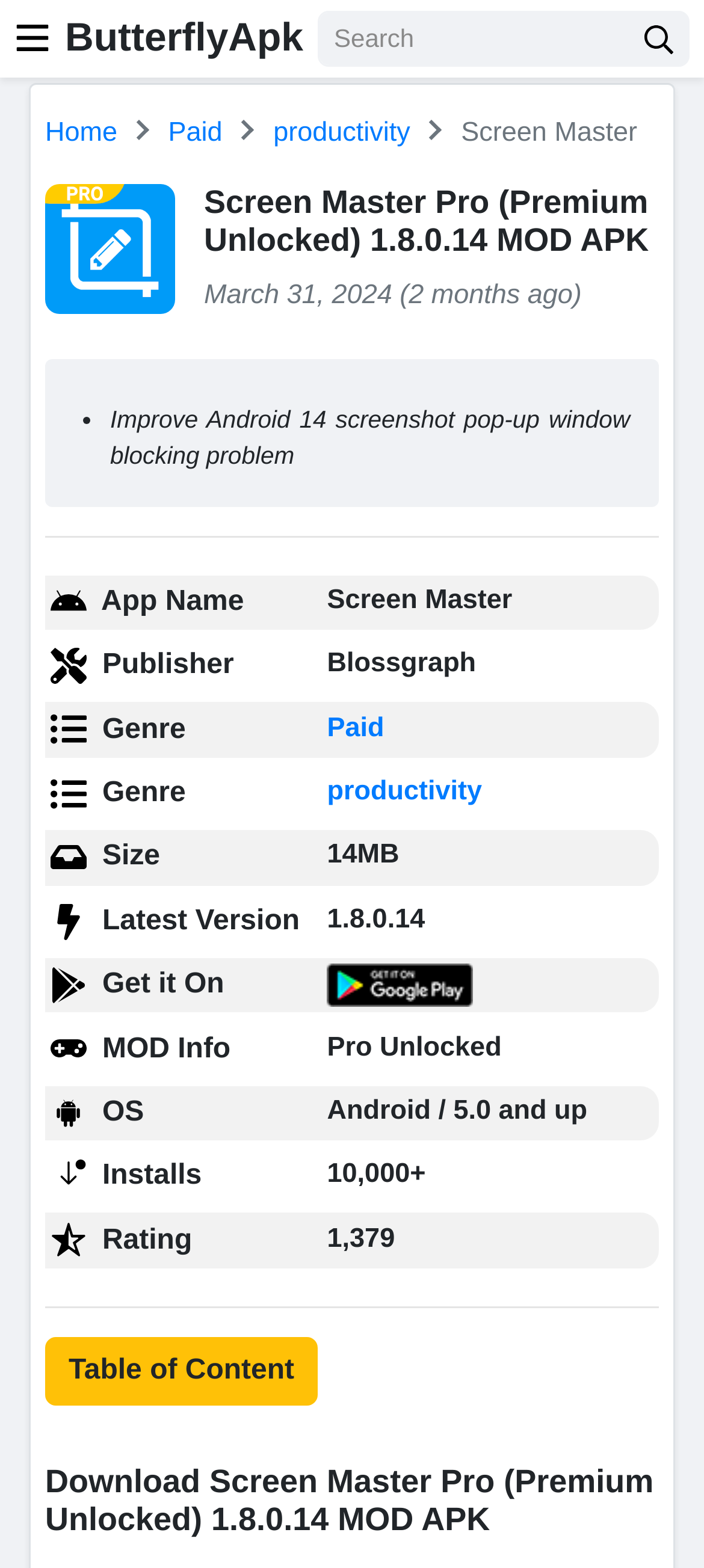What is the genre of the app?
Provide an in-depth and detailed explanation in response to the question.

The genre of the app can be found in the gridcell 'productivity' in the table, which is under the rowheader 'Genre'.